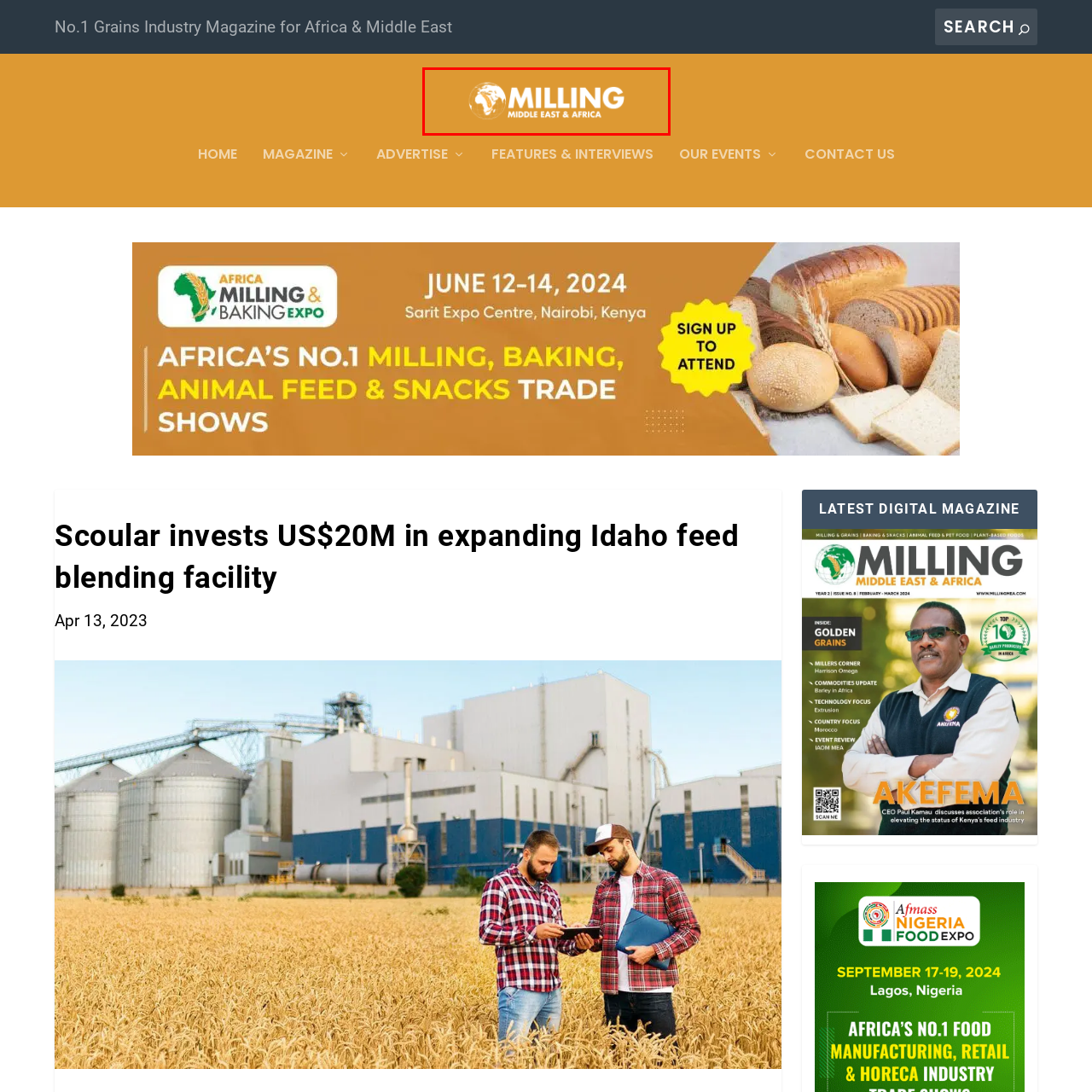What is the font style of the word 'MILLING'?
Look at the image contained within the red bounding box and provide a detailed answer based on the visual details you can infer from it.

The logo features the word 'MILLING' in a bold and modern font, which is prominently displayed in white against the vibrant orange background.